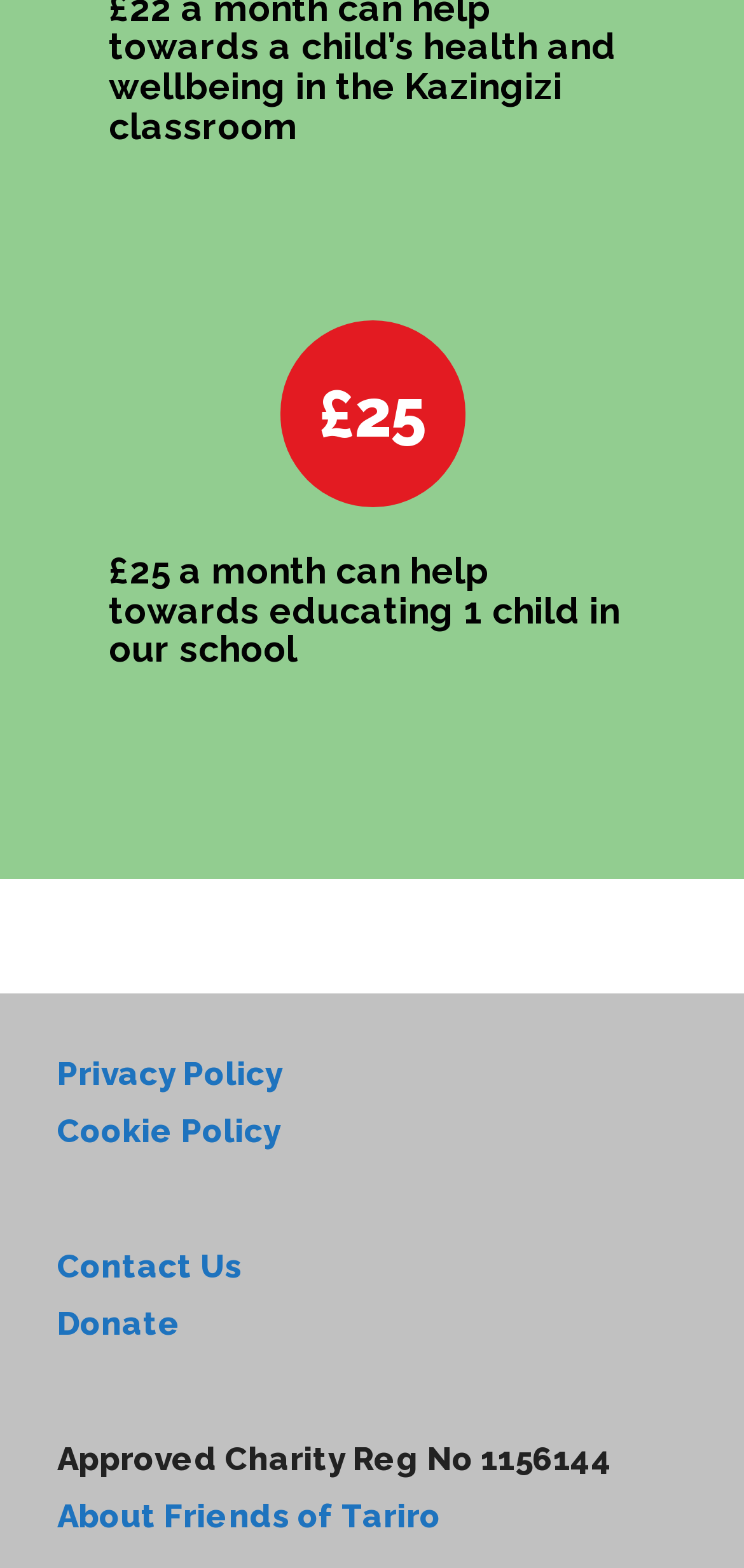How many links are available in the footer section?
Look at the screenshot and provide an in-depth answer.

The footer section contains links to 'Privacy Policy', 'Cookie Policy', 'Contact Us', 'Donate', and 'About Friends of Tariro', which totals to 5 links.